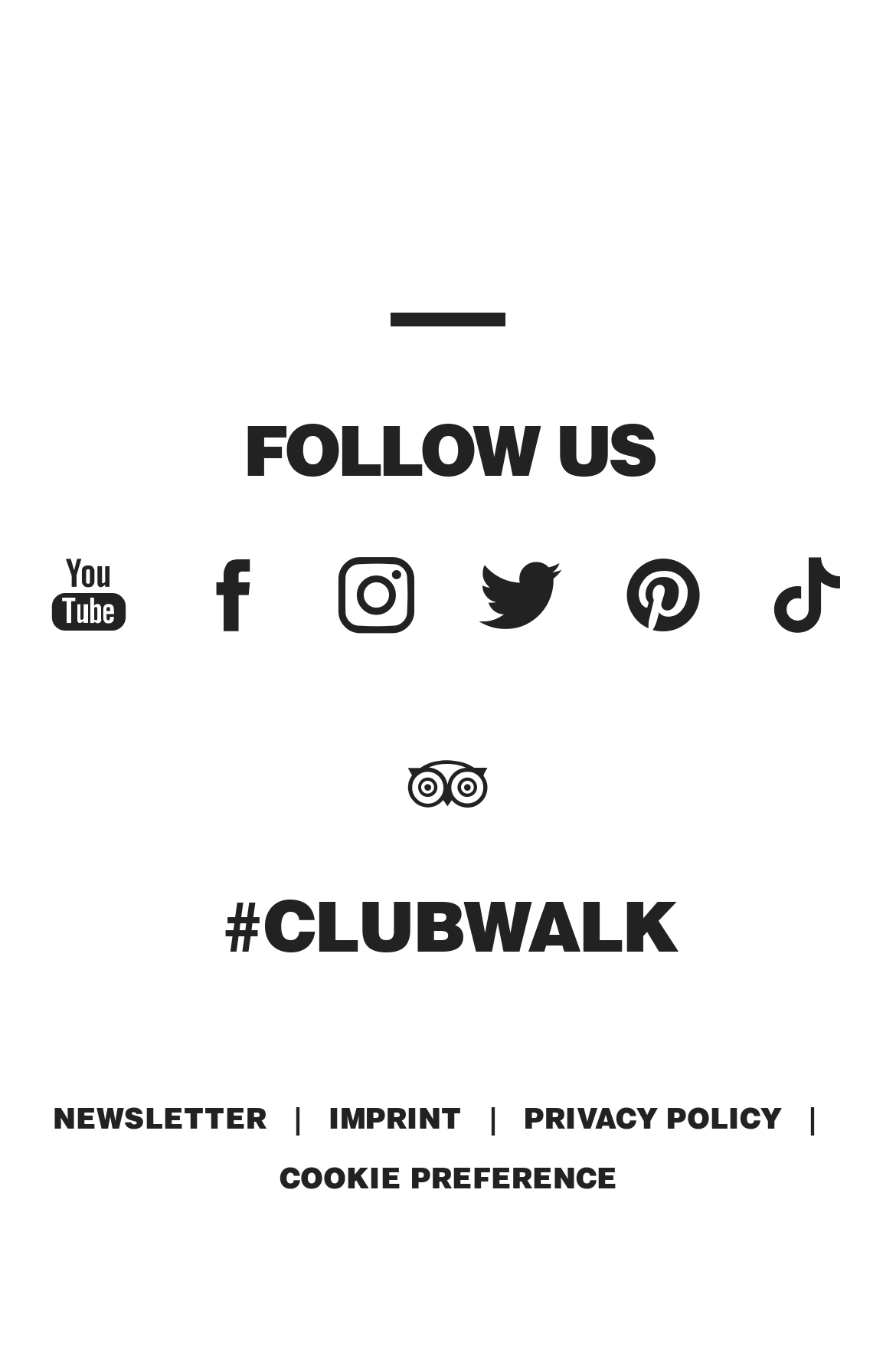What is the last link in the footer section?
Using the image provided, answer with just one word or phrase.

COOKIE PREFERENCE